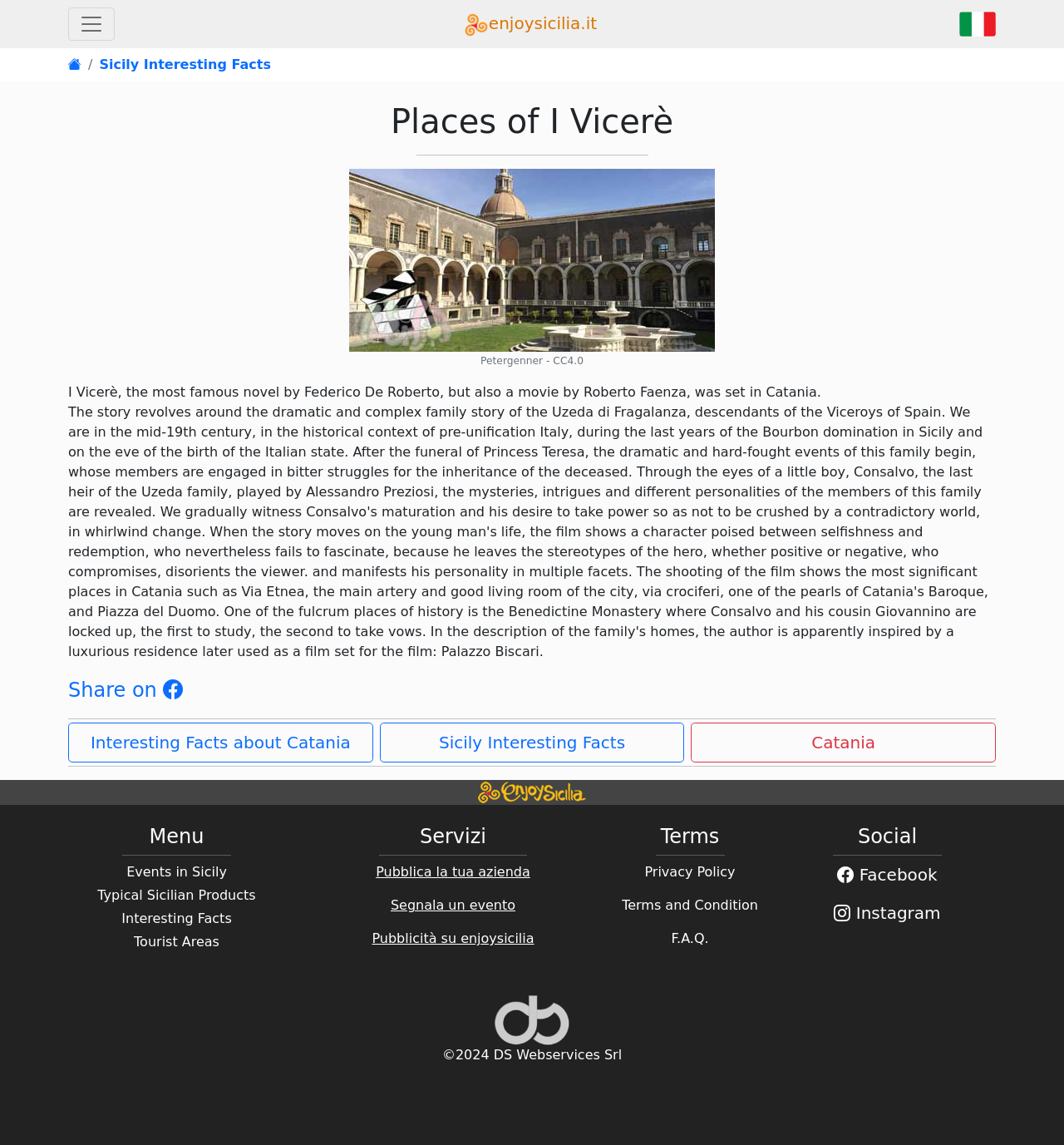What is the language of the webpage?
Give a single word or phrase answer based on the content of the image.

English